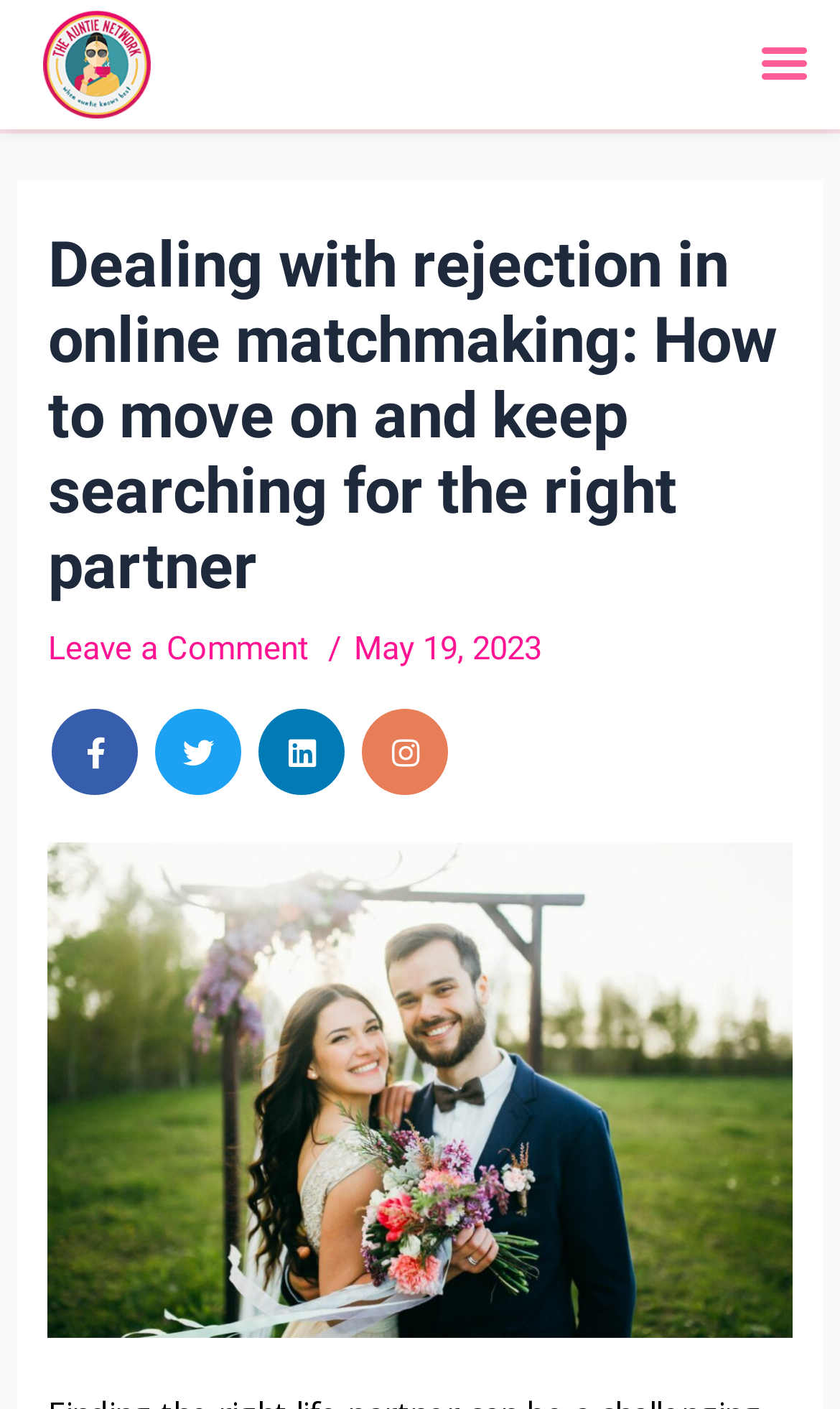Locate the primary heading on the webpage and return its text.

Dealing with rejection in online matchmaking: How to move on and keep searching for the right partner